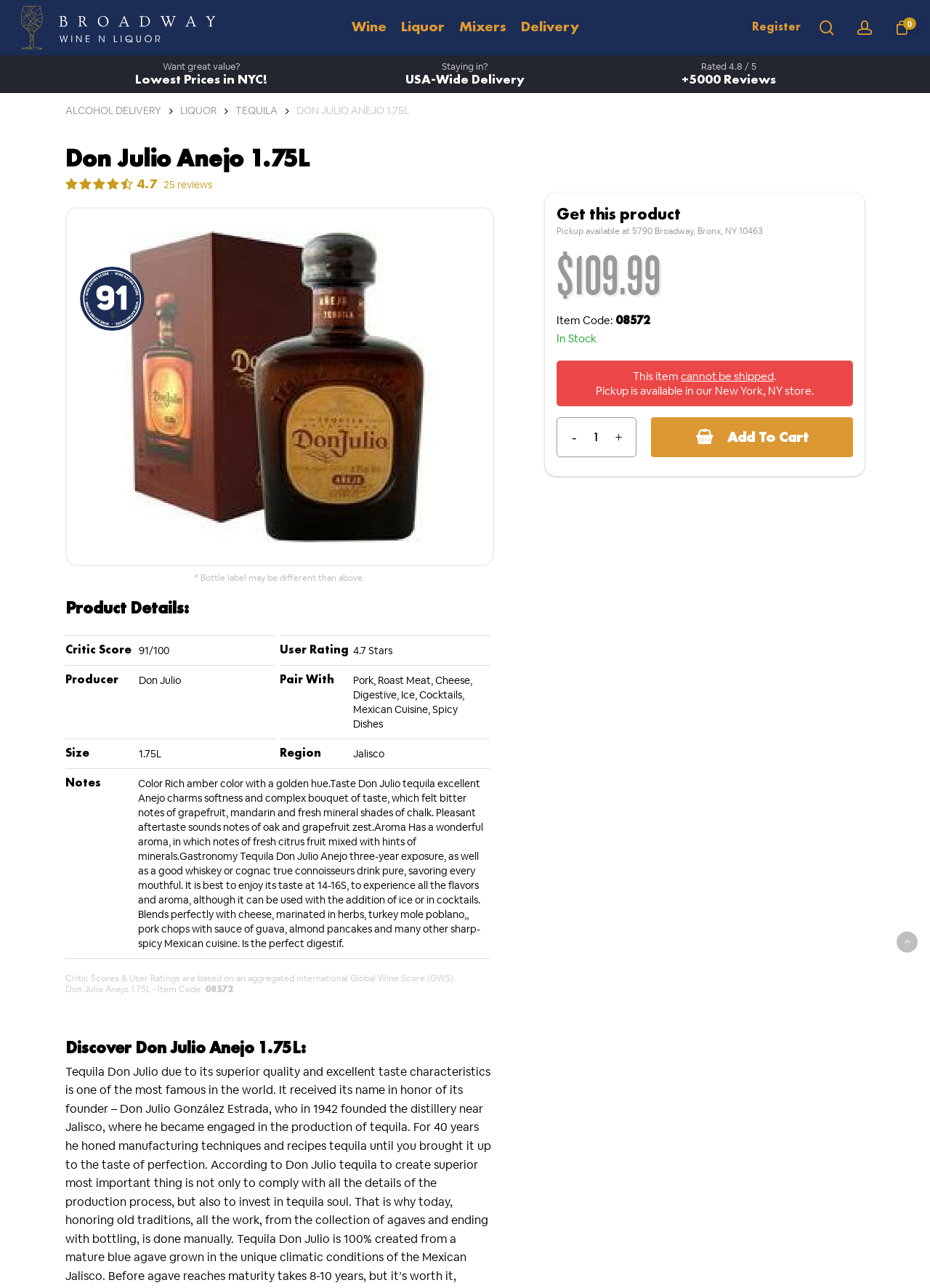Deliver a detailed narrative of the webpage's visual and textual elements.

This webpage is about a product, Don Julio Anejo 1.75L, a type of tequila. At the top, there is a search bar and a logo of Broadway Wine N Liquor. Below the logo, there are links to different categories, including Wine, Liquor, Mixers, and Delivery. 

On the left side, there is a section highlighting the benefits of shopping on this website, including low prices, USA-wide delivery, and a high rating of 4.8 out of 5. 

The main content of the page is about the product, Don Julio Anejo 1.75L. There is a heading with the product name, followed by a link to reviews and a rating of 4.7 out of 5. Below that, there is an image of the product and a description of it. 

The product details section provides information about the product, including its critic score, user rating, producer, size, region, and notes. The notes section provides a detailed description of the product's taste, aroma, and gastronomy. 

Further down, there is a section that allows customers to purchase the product. It displays the price, $109.99, and an option to pick up the product at a store location. There is also a button to add the product to the cart. 

At the very bottom of the page, there is a link to return to the top of the page.